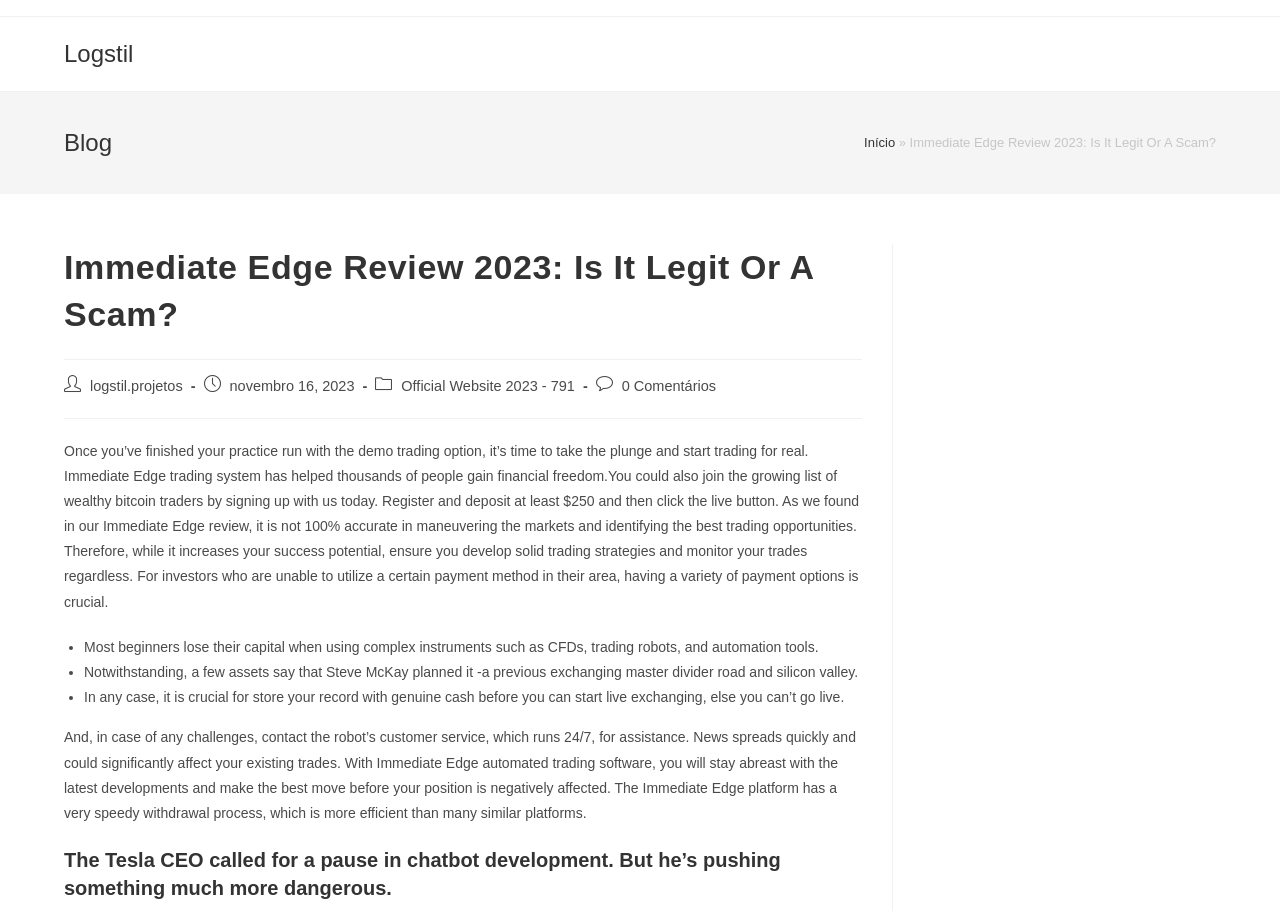Generate a thorough description of the webpage.

The webpage is a review of Immediate Edge, a trading system, with the title "Immediate Edge Review 2023: Is It Legit Or A Scam?" at the top. Below the title, there is a header section with links to "Início" and "Blog" on the right side. The author's name, "logstil.projetos", and the post's publication date, "novembro 16, 2023", are displayed on the left side.

The main content of the webpage is a review of Immediate Edge, which starts with a brief introduction to the trading system. The text explains that the system has helped thousands of people gain financial freedom, but it's not 100% accurate in identifying the best trading opportunities. The review then provides some tips for investors, including the importance of developing solid trading strategies and monitoring trades.

Below the introduction, there is a list of three points, marked with bullet points, discussing the risks of using complex trading instruments, the alleged creator of Immediate Edge, and the need to store a trading account with real money before starting live trading.

The review continues with a section discussing the benefits of using Immediate Edge, including its automated trading software, which helps users stay up-to-date with the latest market developments, and its speedy withdrawal process.

At the bottom of the webpage, there is a separate section with a heading "The Tesla CEO called for a pause in chatbot development. But he’s pushing something much more dangerous." This section appears to be a separate article or news snippet, unrelated to the Immediate Edge review.